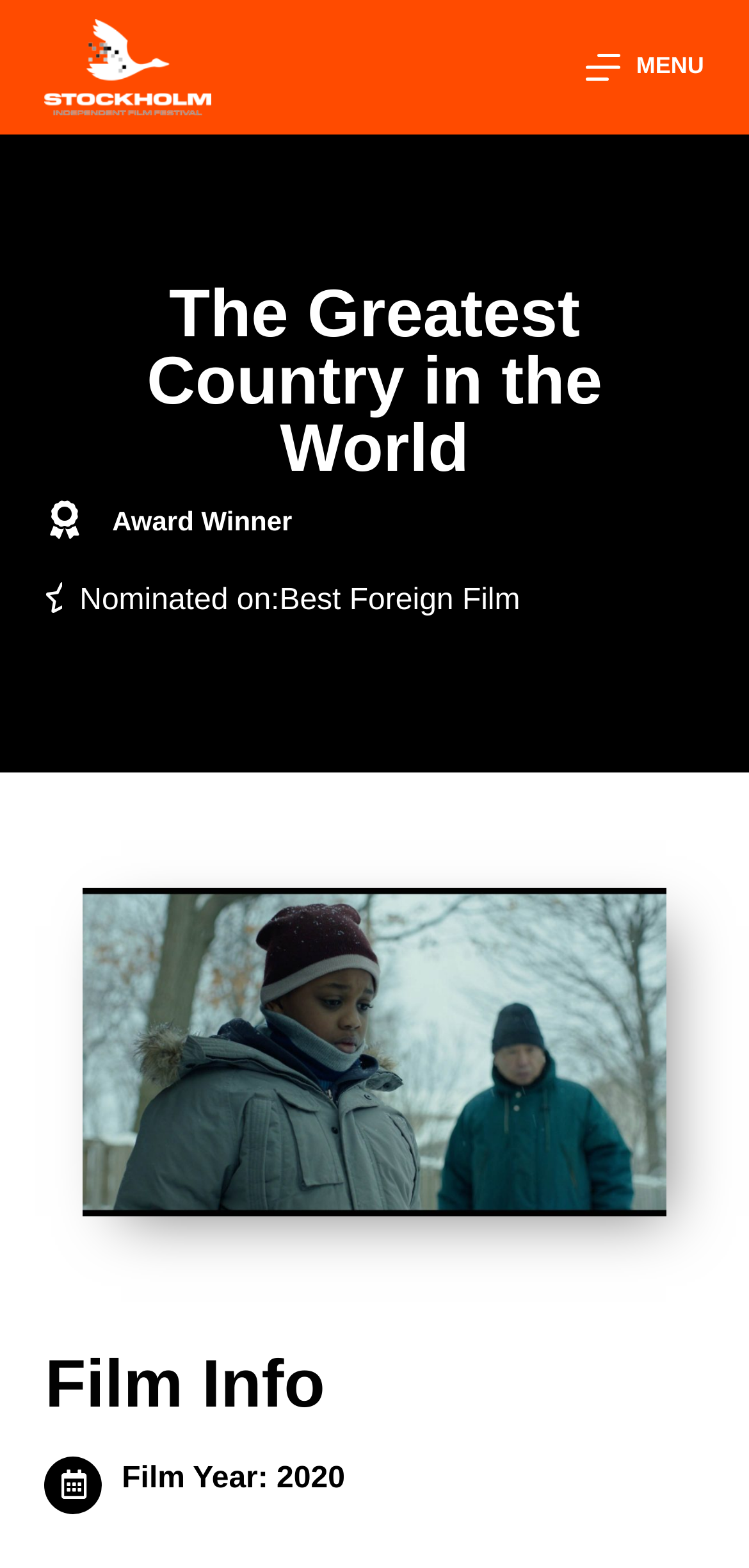Use a single word or phrase to answer the question:
What is the name of the film festival?

Stockholm Independent Film festival